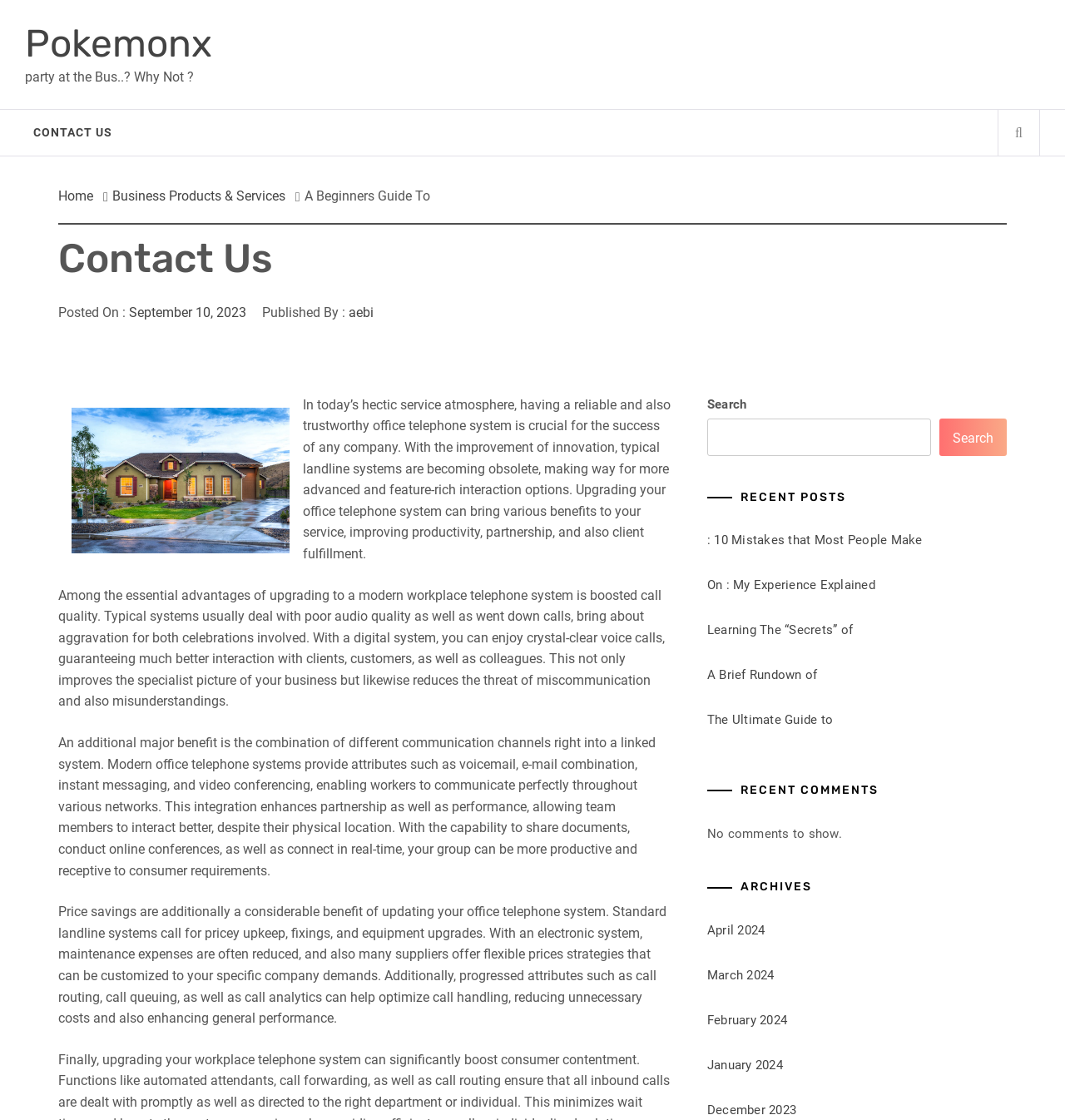Please analyze the image and give a detailed answer to the question:
What is the category of the article?

I determined the category of the article by looking at the breadcrumbs navigation section, which shows the hierarchy of the current page. The second link in the breadcrumbs is 'Business Products & Services', which suggests that the article belongs to this category.